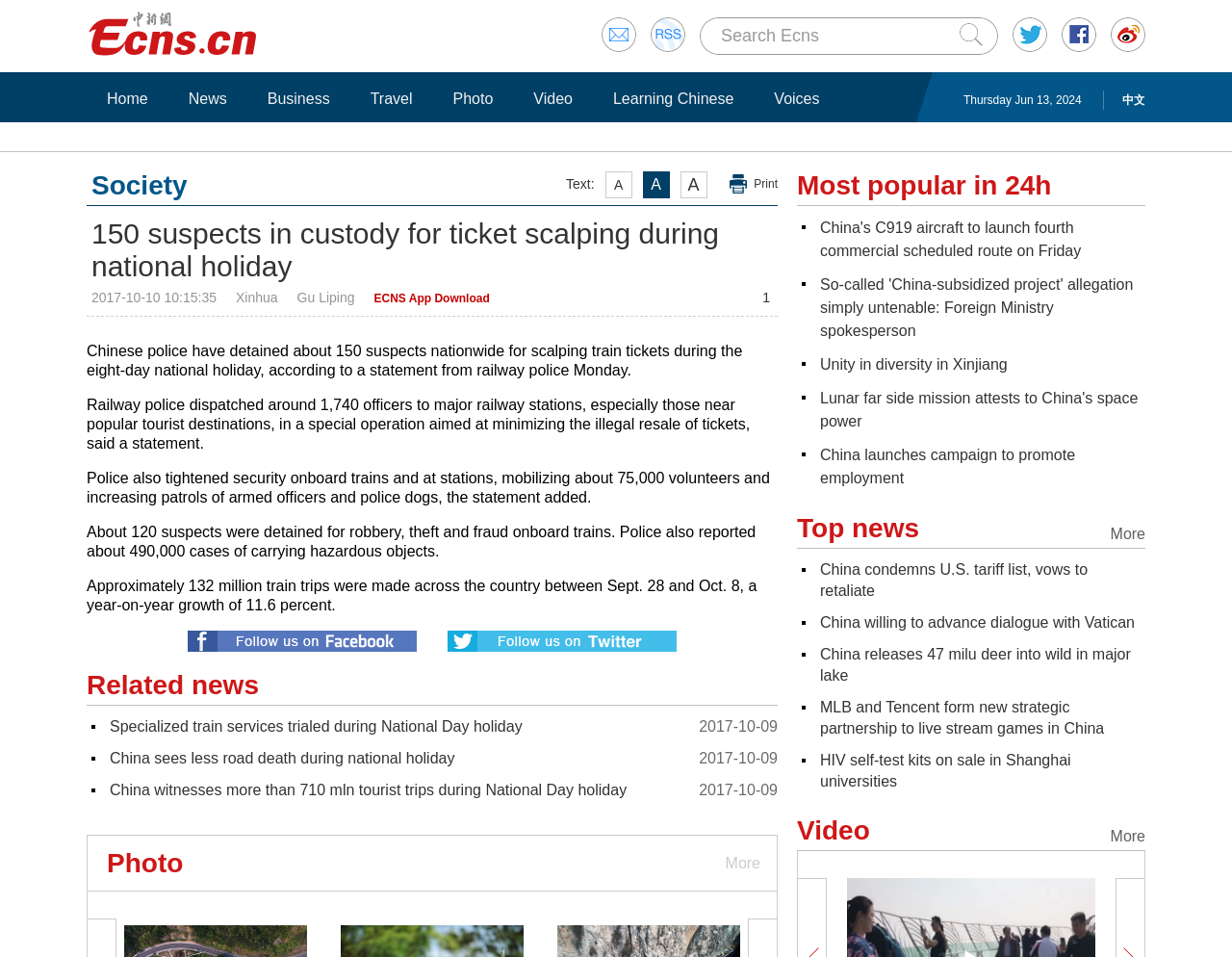How many train trips were made across the country?
Please give a detailed and elaborate answer to the question.

I found the number of train trips made across the country by reading the text 'Approximately 132 million train trips were made across the country between Sept. 28 and Oct. 8, a year-on-year growth of 11.6 percent'.